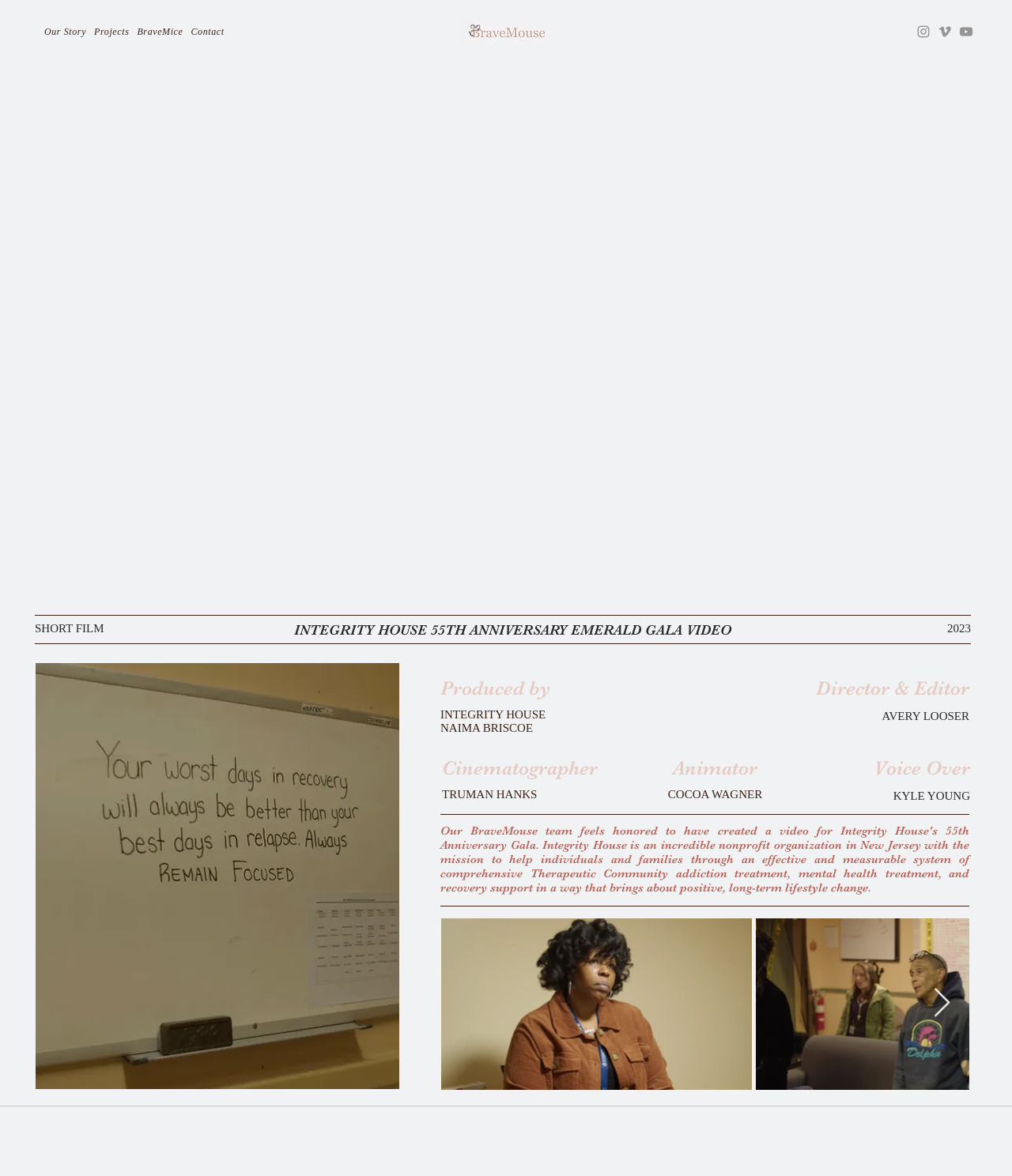Find the bounding box coordinates for the area you need to click to carry out the instruction: "Contact via email". The coordinates should be four float numbers between 0 and 1, indicated as [left, top, right, bottom].

[0.414, 0.951, 0.5, 0.958]